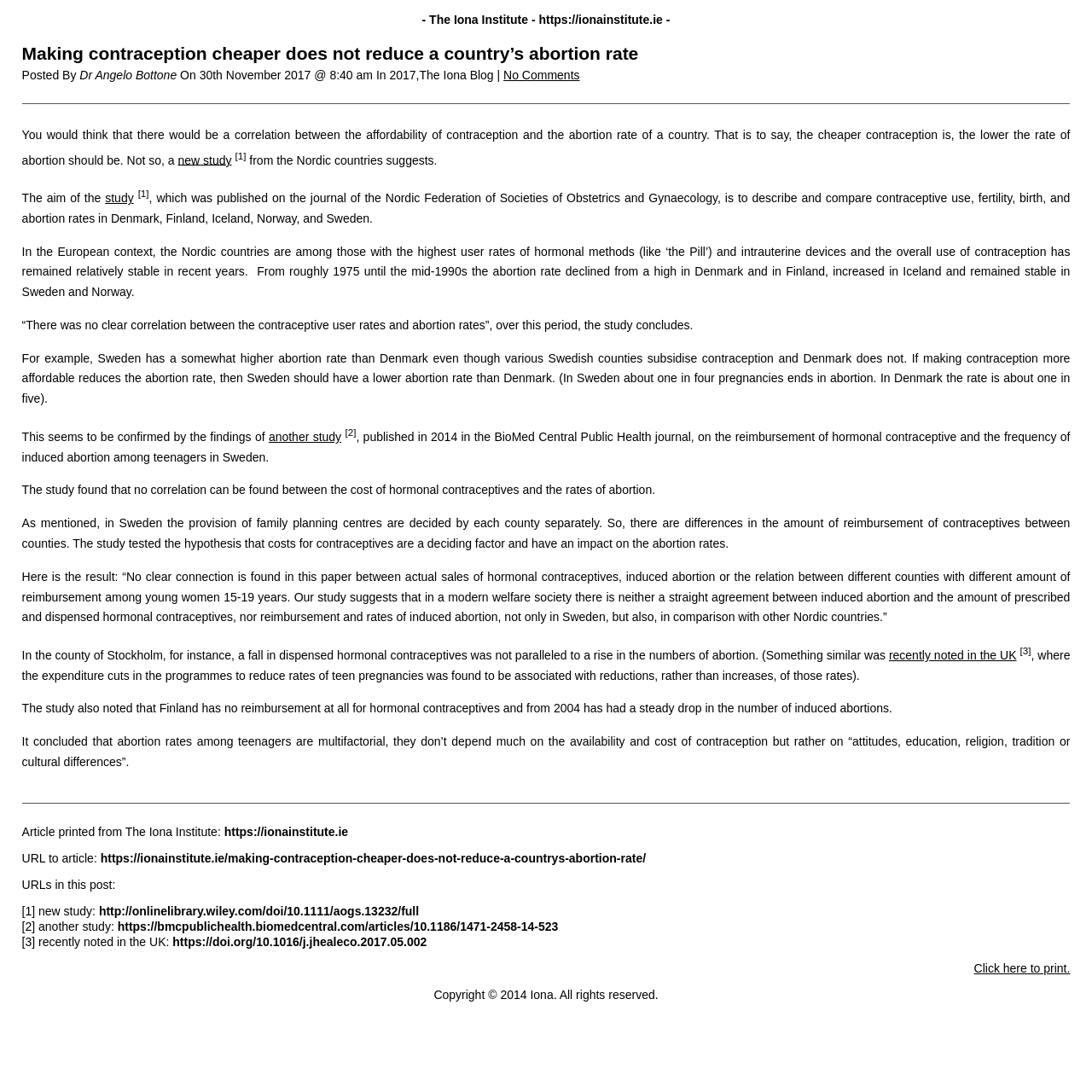What is the URL of the article?
Give a single word or phrase as your answer by examining the image.

https://ionainstitute.ie/making-contraception-cheaper-does-not-reduce-a-countrys-abortion-rate/